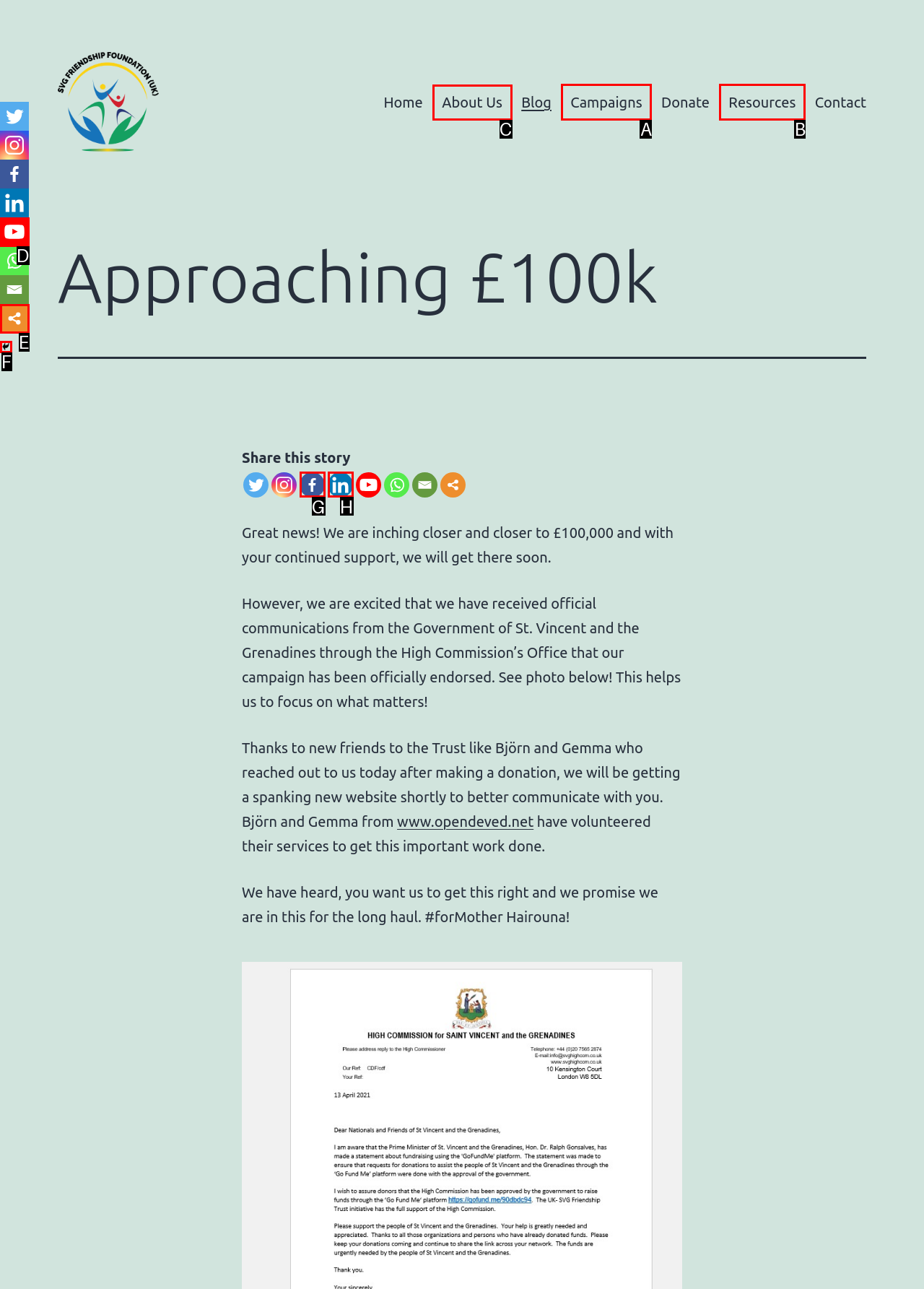Decide which HTML element to click to complete the task: Click the 'About Us' link Provide the letter of the appropriate option.

C